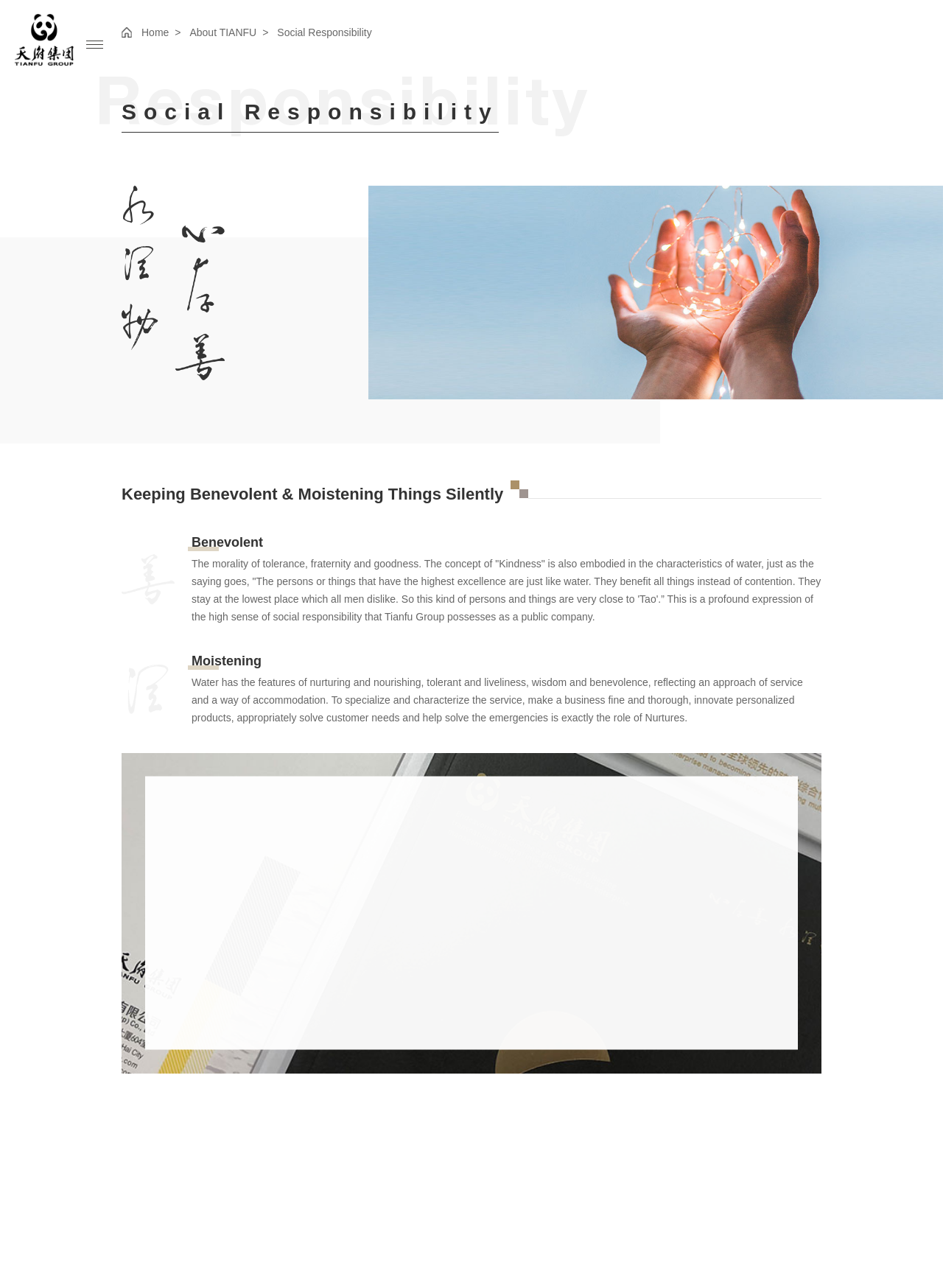Offer a meticulous description of the webpage's structure and content.

The webpage is about TIANFU GROUP, with a navigation menu at the top featuring four links: "Home", "About TIANFU", "Social Responsibility", and others, aligned horizontally and taking up a small portion of the top section of the page.

Below the navigation menu, there is a static text "Keeping Benevolent & Moistening Things Silently" that spans about half of the page width, positioned roughly in the middle of the page.

Underneath this text, there are two sections, each with a heading and a corresponding paragraph of text. The first section has a heading "Benevolent" and a paragraph that discusses the concept of kindness and its relation to water, highlighting the company's sense of social responsibility. This section is positioned on the left side of the page.

The second section has a heading "Moistening" and a paragraph that explains the features of water, such as nurturing and nourishing, and how they reflect the company's approach to service and customer needs. This section is positioned below the first section, still on the left side of the page.

Overall, the webpage has a simple layout with a focus on presenting the company's philosophy and values through text-based content.